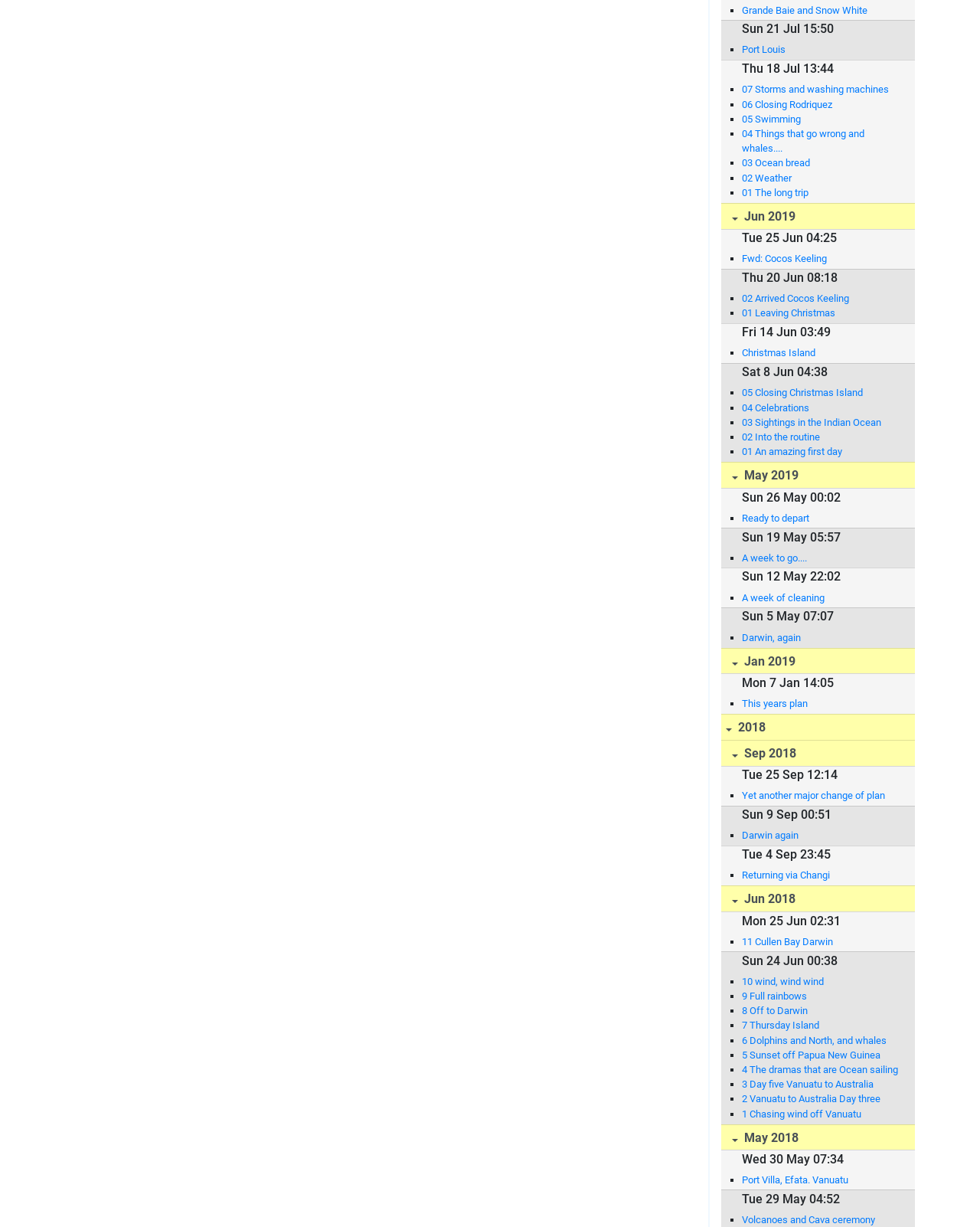Predict the bounding box of the UI element that fits this description: "A week to go....".

[0.757, 0.449, 0.918, 0.461]